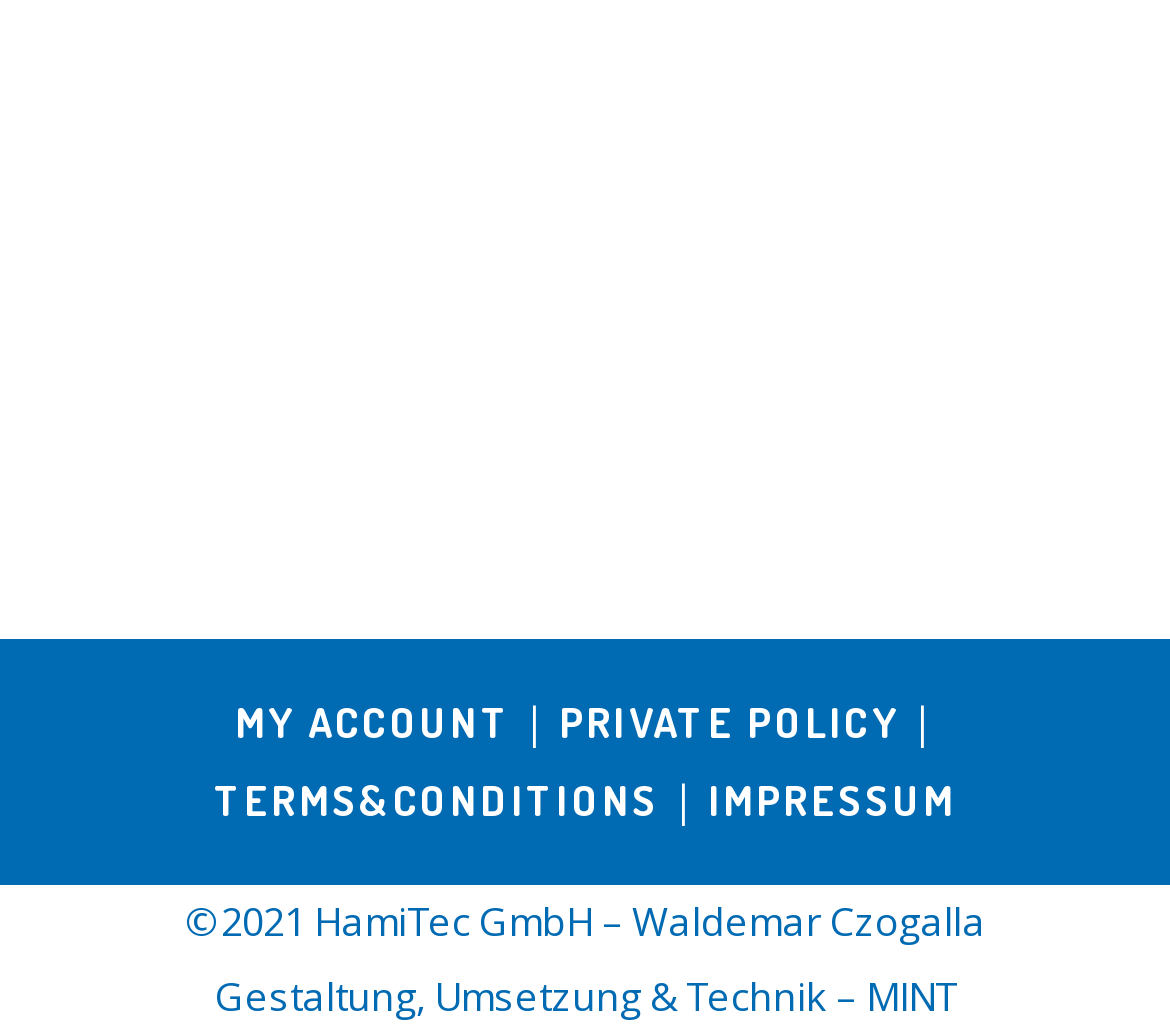What type of document can be accessed through the 'TERMS&CONDITIONS' link?
Using the details shown in the screenshot, provide a comprehensive answer to the question.

The 'TERMS&CONDITIONS' link is located at the bottom of the webpage, suggesting that it is related to the website's terms and conditions. Clicking on this link would likely take the user to a page that outlines the website's terms and conditions for use.